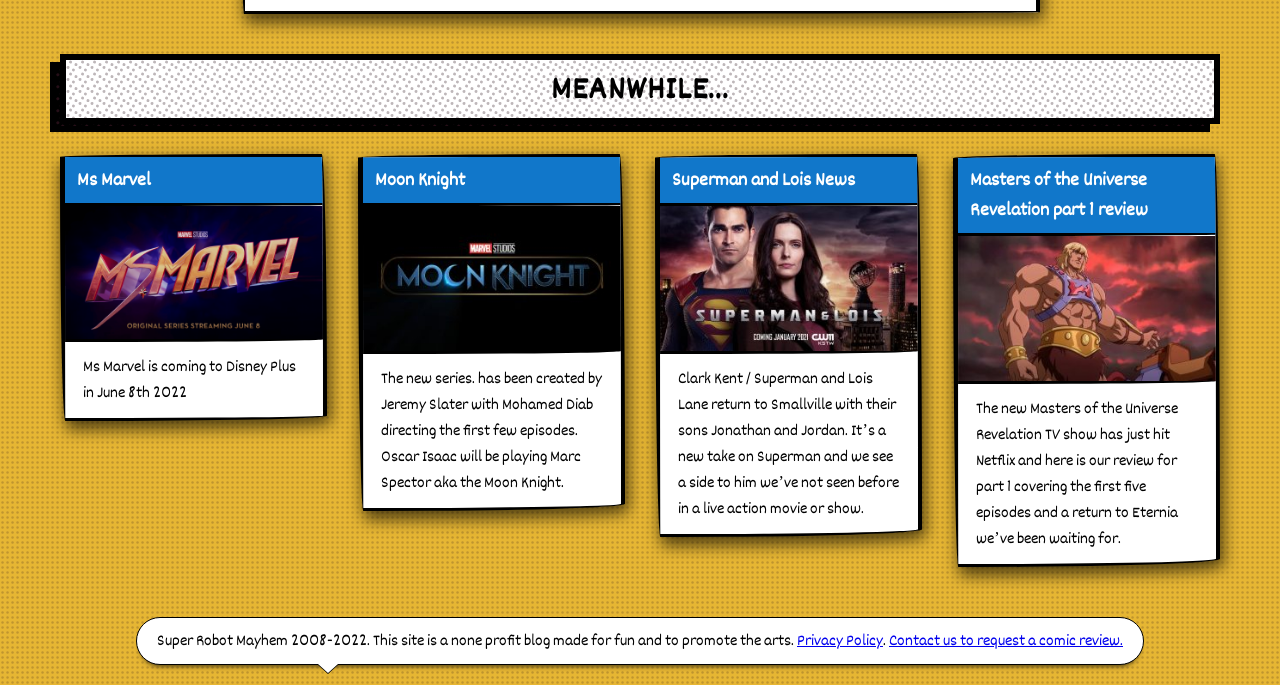Given the element description Privacy Policy, specify the bounding box coordinates of the corresponding UI element in the format (top-left x, top-left y, bottom-right x, bottom-right y). All values must be between 0 and 1.

[0.623, 0.917, 0.69, 0.955]